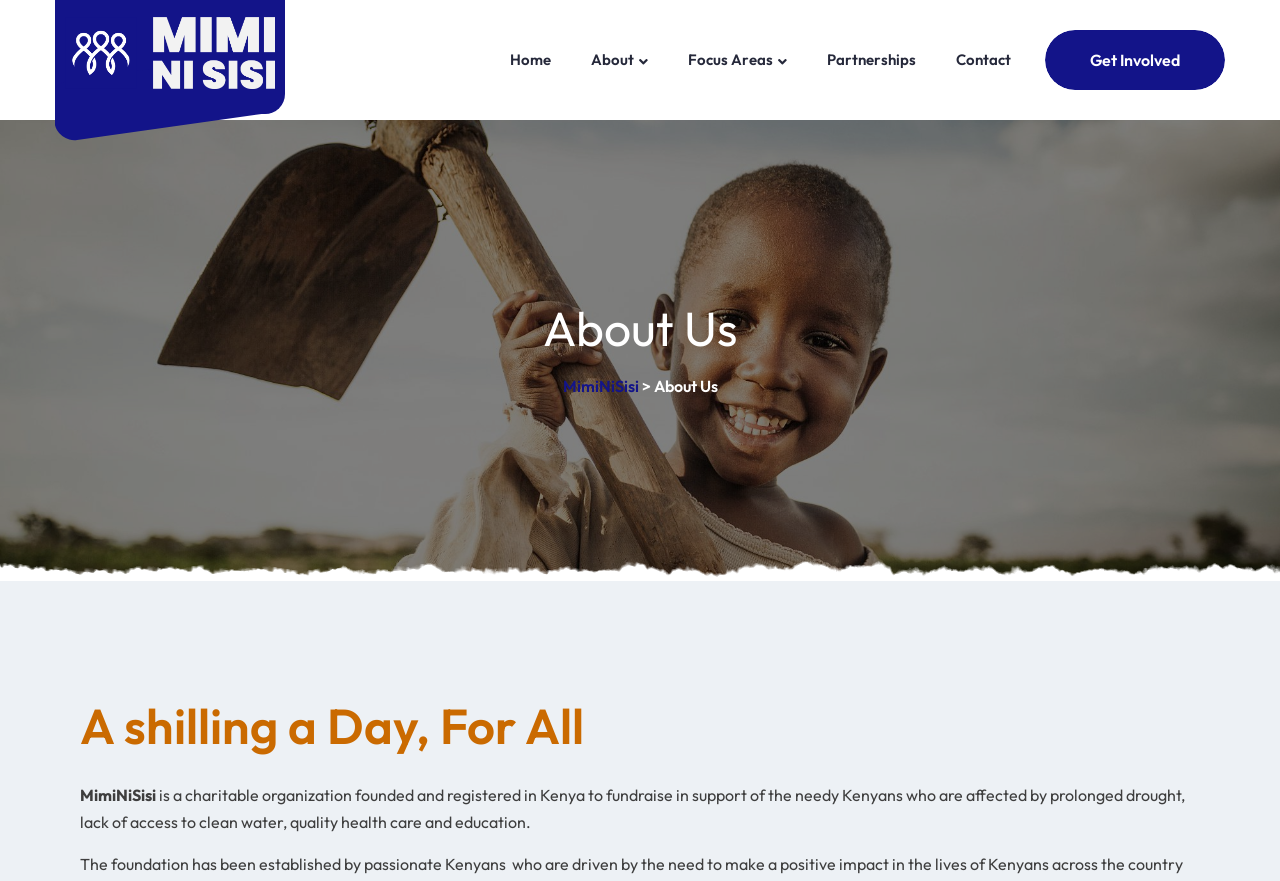How many main navigation links are there?
Refer to the image and provide a one-word or short phrase answer.

5